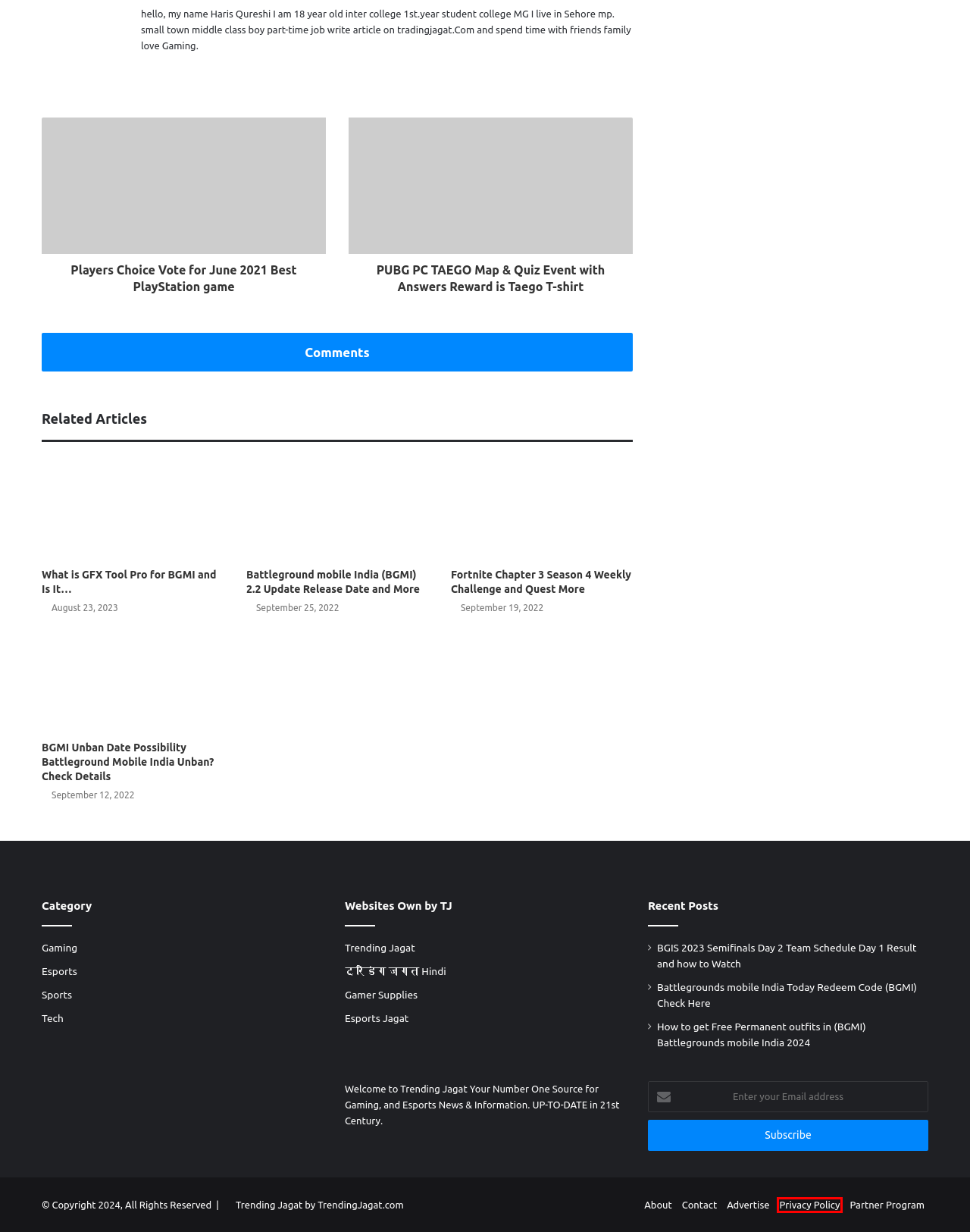With the provided screenshot showing a webpage and a red bounding box, determine which webpage description best fits the new page that appears after clicking the element inside the red box. Here are the options:
A. Partner Program - Trending Jagat - Gaming, Esports, Sports and Tech
B. BGMI Unban Date Possibility Battleground Mobile India Unban? Check Details
C. Privacy Policy - Trending Jagat - Gaming, Esports, Sports and Tech
D. Battlegrounds mobile India Today Redeem Code (BGMI) Check Here
E. PUBG PC TAEGO Map & Quiz Event with Answers Reward is Taego T-shirt
F. Players Choice Vote for June 2021 Best PlayStation game
G. Fortnite Chapter 3 Season 4 Weekly Challenge and Quest More
H. Advertise - Trending Jagat - Gaming, Esports, Sports and Tech

C